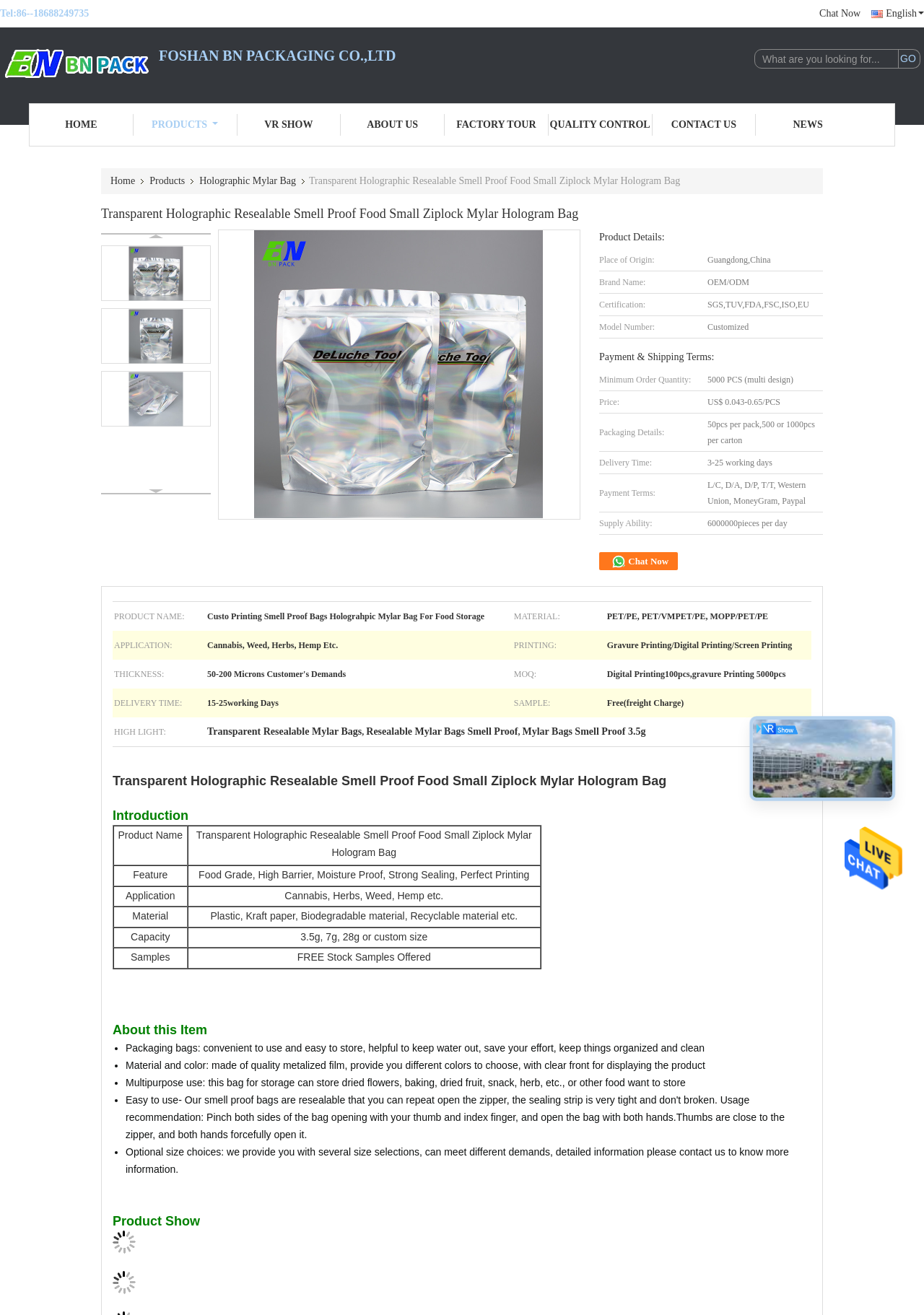Using the description "Holographic Mylar Bag", predict the bounding box of the relevant HTML element.

[0.21, 0.128, 0.33, 0.147]